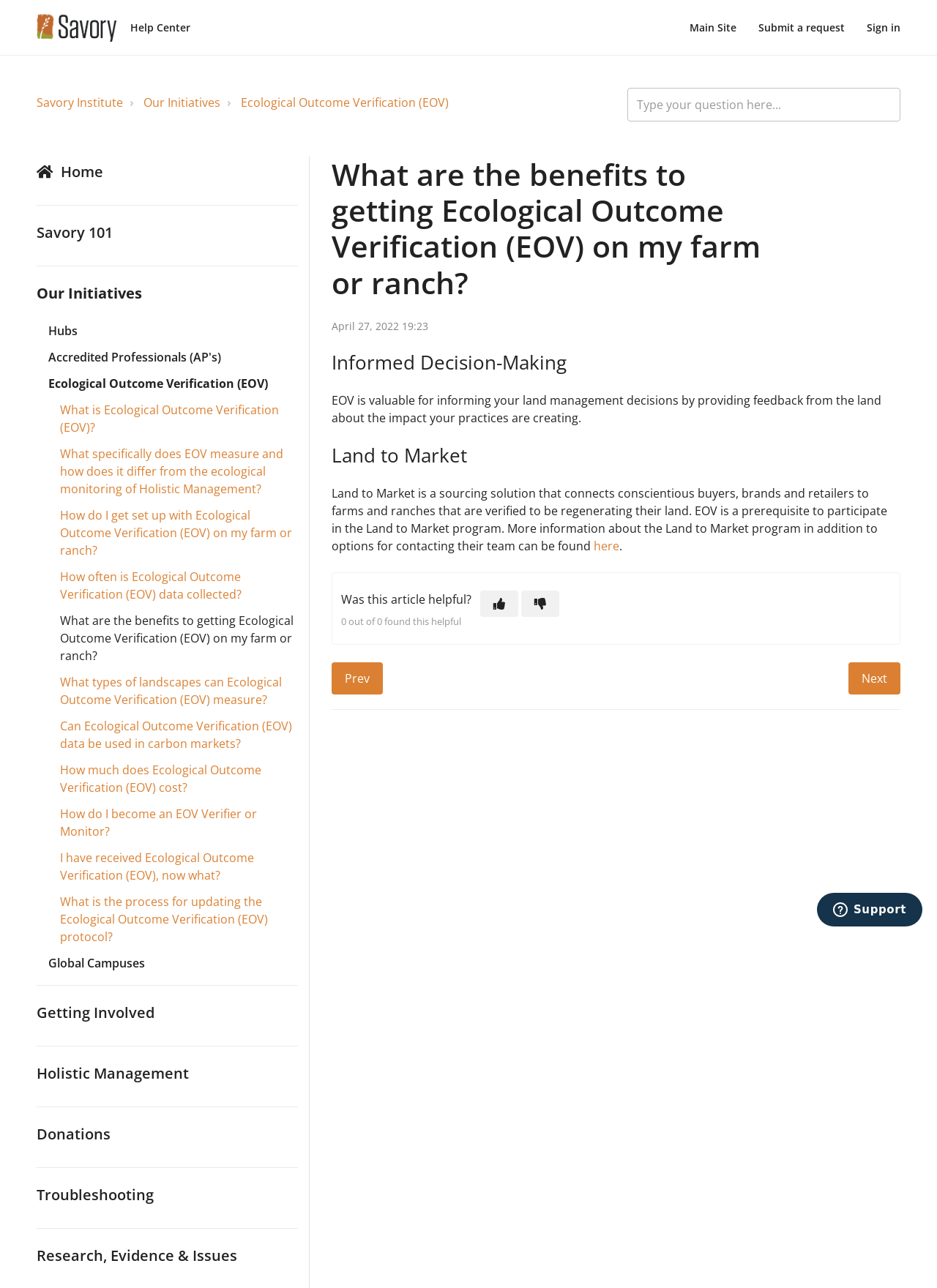Give a short answer to this question using one word or a phrase:
How many buttons are there in the footer?

3